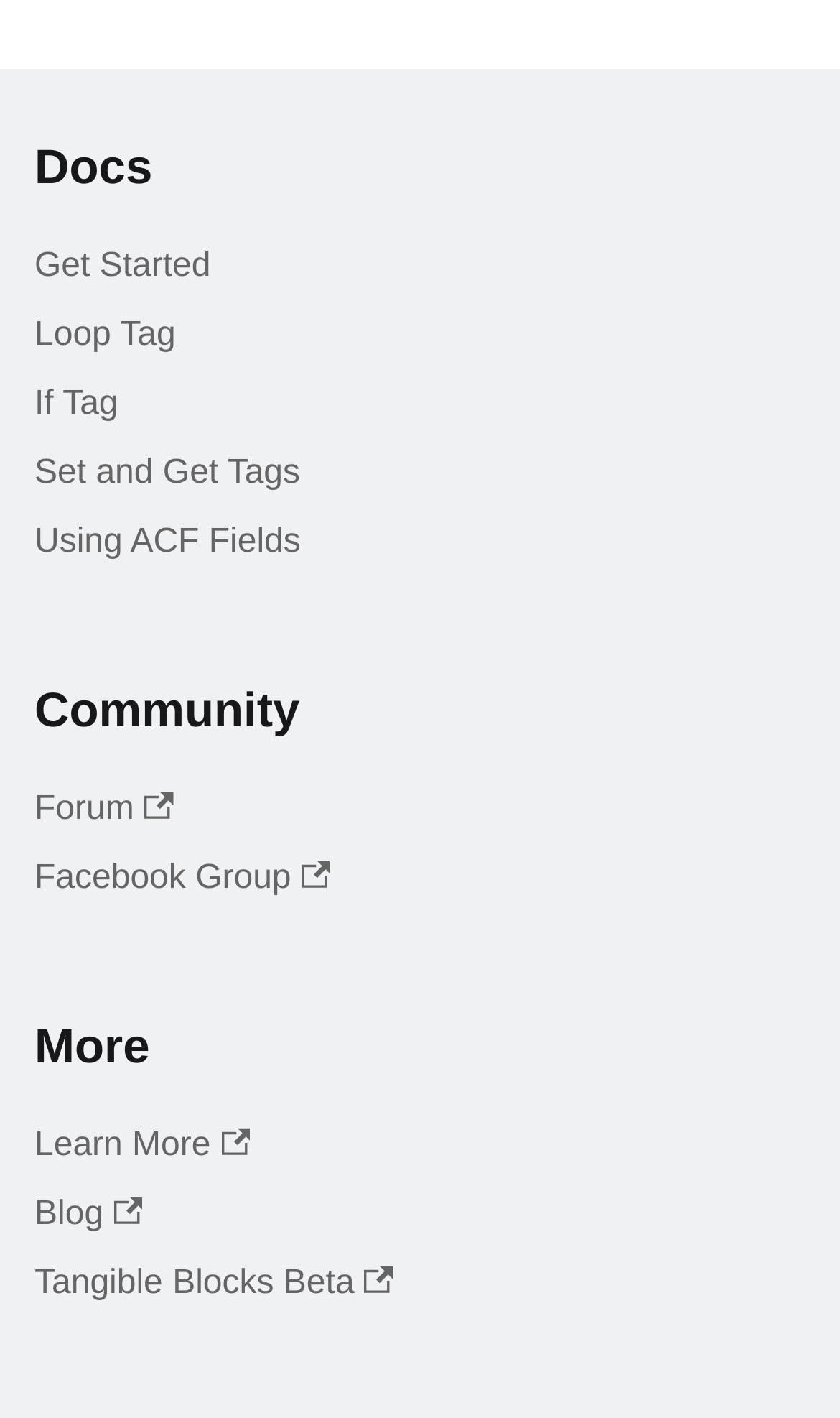Provide the bounding box coordinates of the section that needs to be clicked to accomplish the following instruction: "Explore Tangible Blocks Beta."

[0.041, 0.882, 0.959, 0.931]